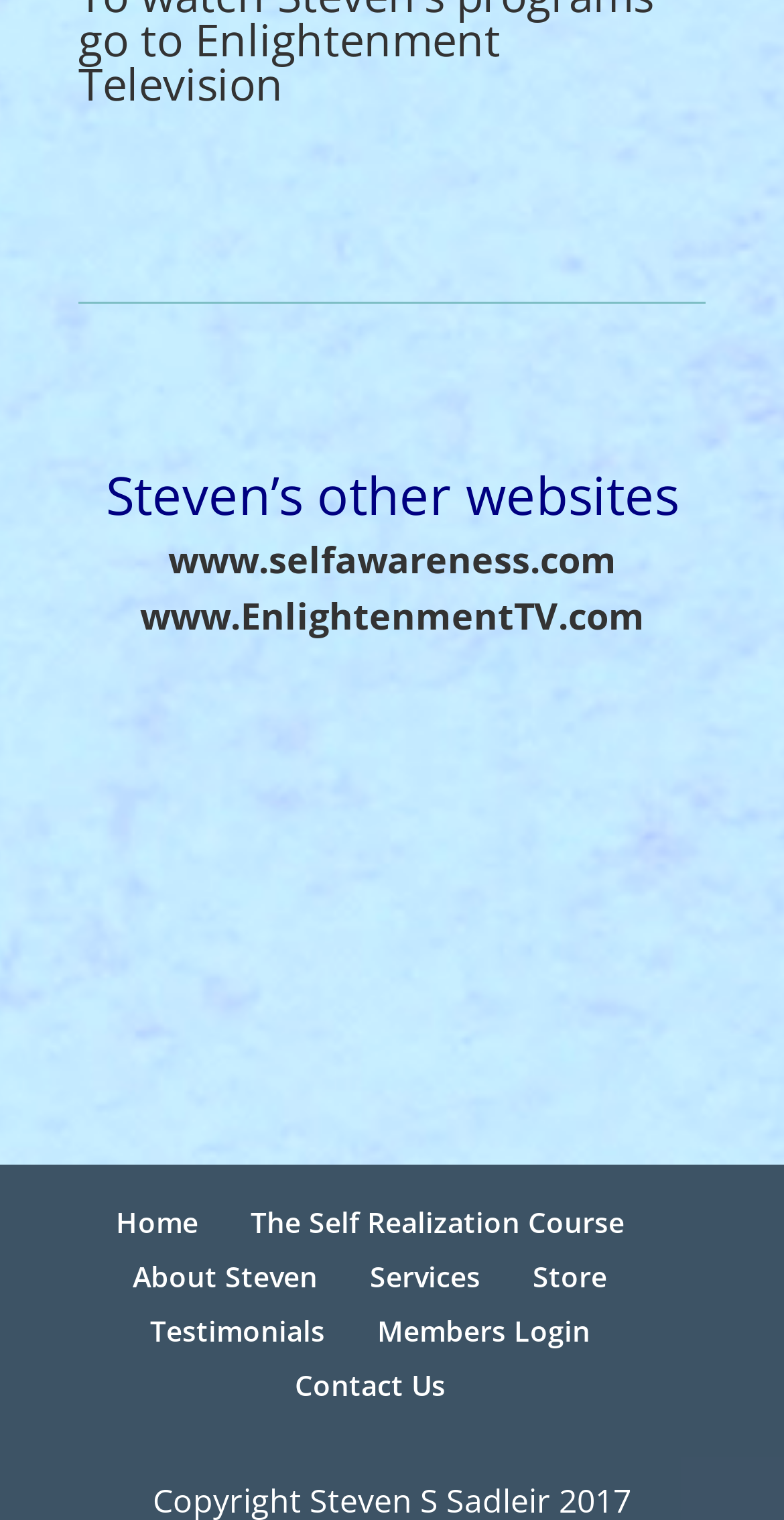Based on the provided description, "Home", find the bounding box of the corresponding UI element in the screenshot.

[0.147, 0.791, 0.253, 0.816]